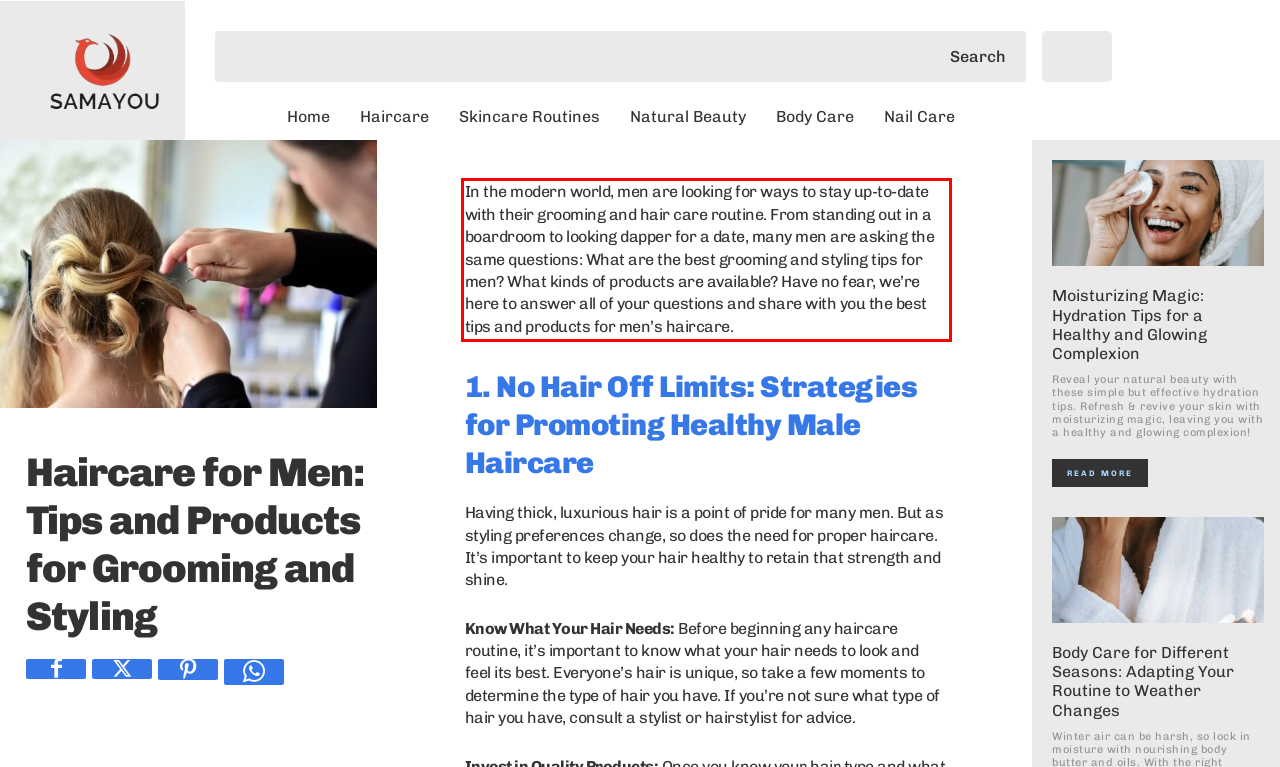Using the webpage screenshot, recognize and capture the text within the red bounding box.

In the modern world, men are looking for ways to stay up-to-date with their grooming and hair care routine. From standing out in a boardroom to looking dapper for a date, many men are asking the same questions: What are the best grooming and styling tips for men? What kinds of products are available? Have no fear, we’re here to answer all of your questions and share with you the best tips and products for men’s haircare.